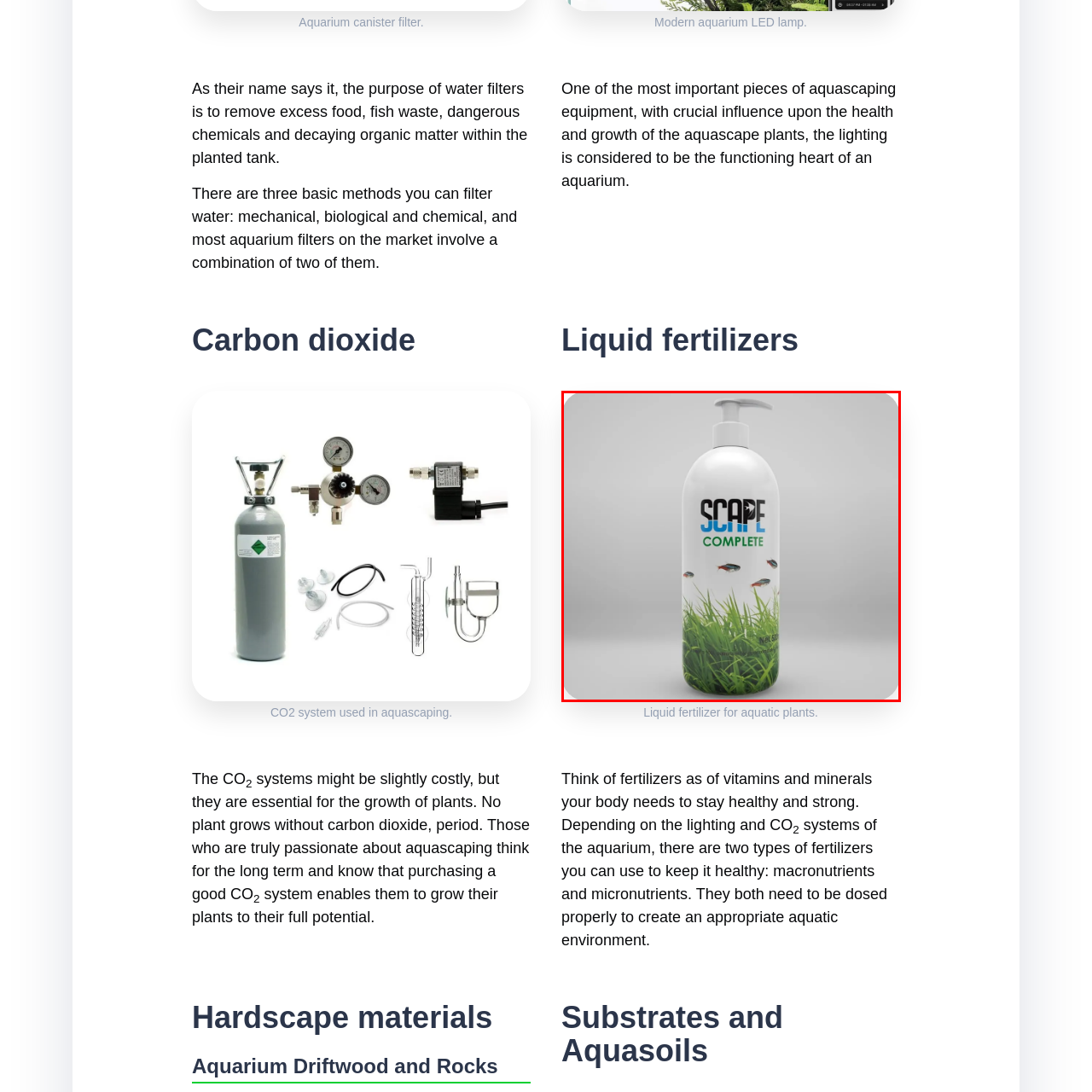Generate a comprehensive caption for the image section marked by the red box.

The image showcases a sleek bottle of "Scape Complete," a product designed for aquarists. The white bottle features a modern pump top and is prominently labeled with the word "SCAPE" in bold, blue letters, while the word "COMPLETE" appears just beneath it in a vibrant green. The design includes a visually appealing backdrop of lush green aquatic grass and small fish, enhancing the aquatic theme. This product likely serves as a nutrient or care solution for aquarium enthusiasts, contributing to the overall health and beauty of aquatic environments.